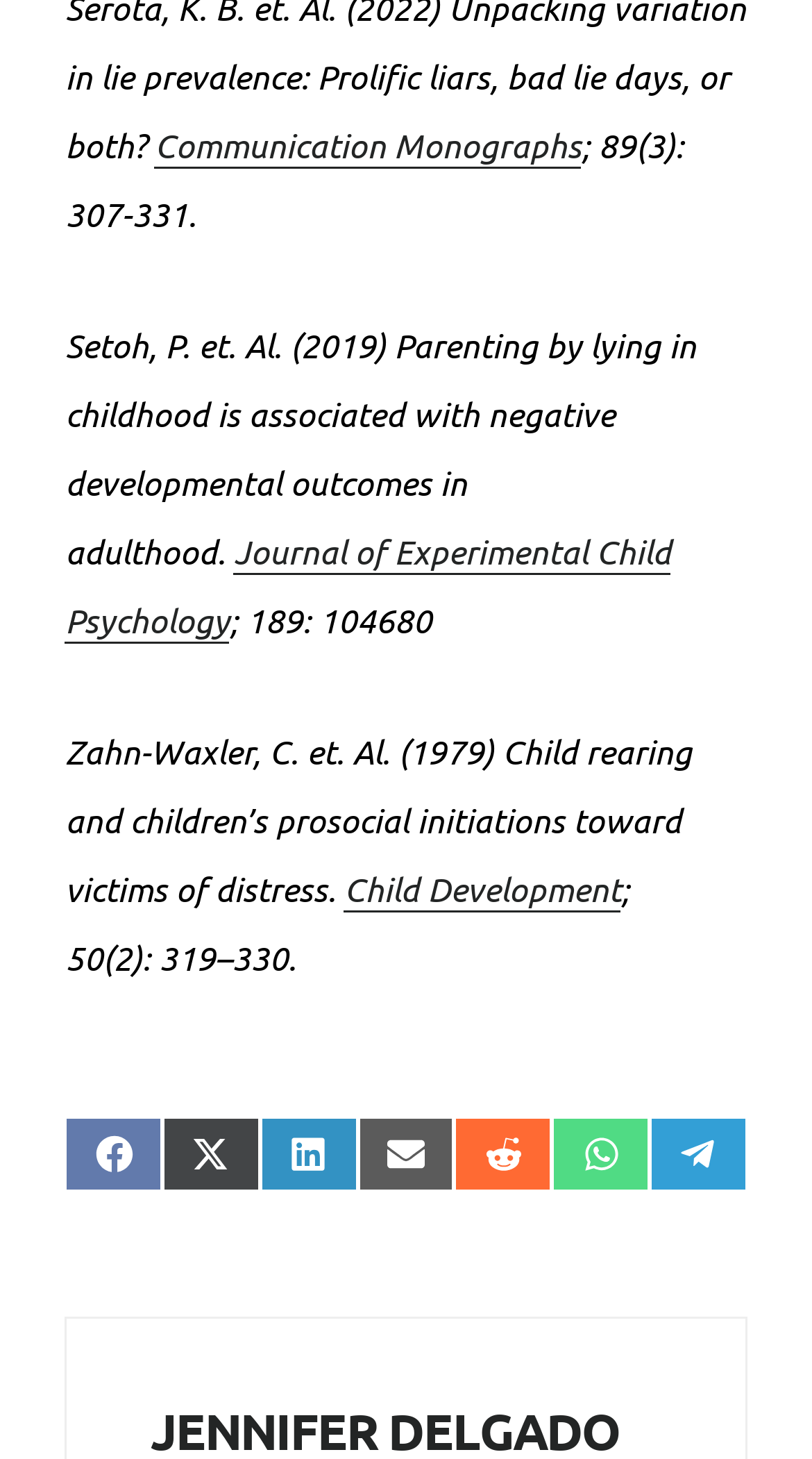Please identify the bounding box coordinates of the clickable region that I should interact with to perform the following instruction: "Read article by Setoh et al.". The coordinates should be expressed as four float numbers between 0 and 1, i.e., [left, top, right, bottom].

[0.08, 0.221, 0.857, 0.392]